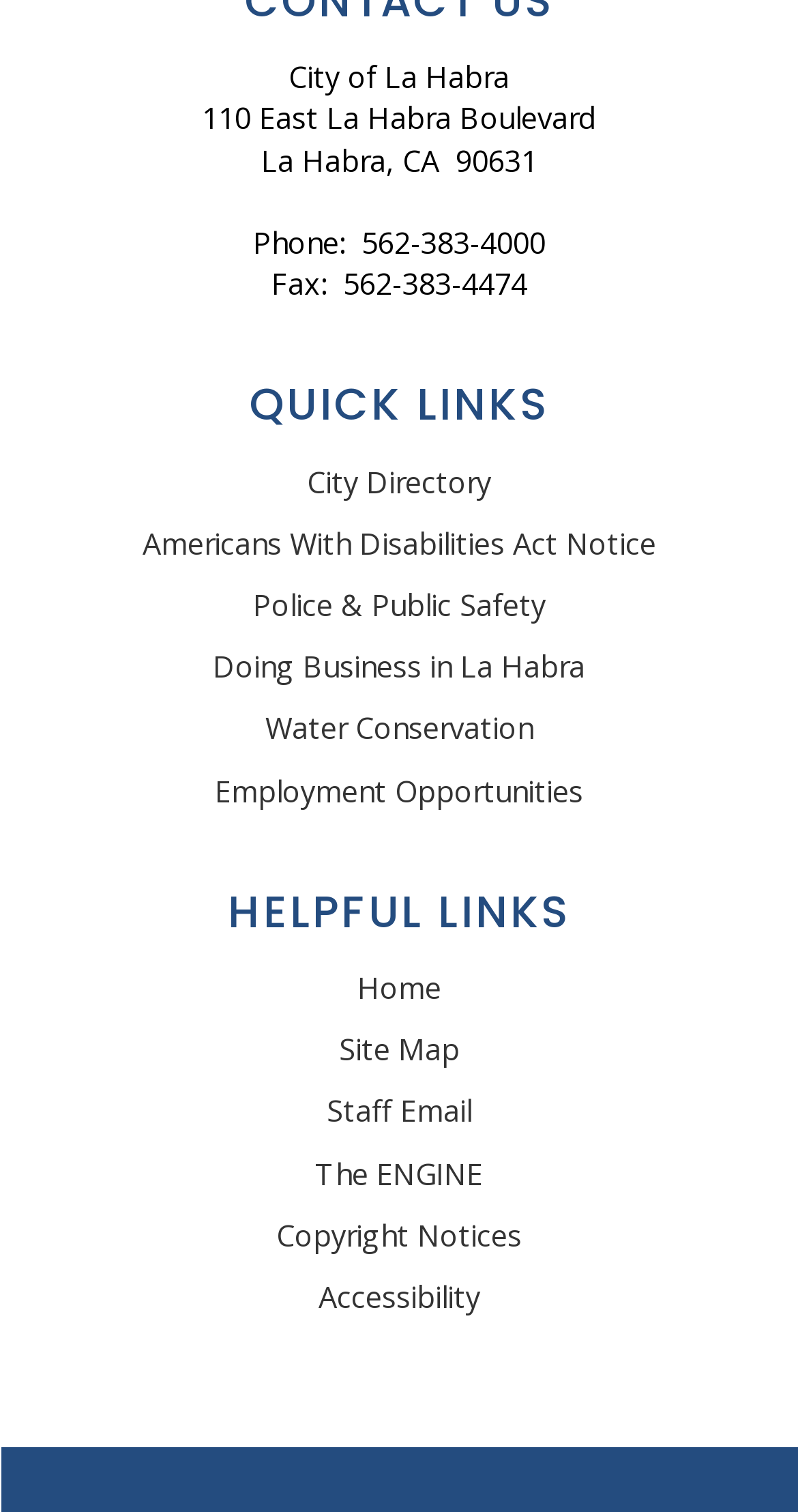What is the city's phone number?
Refer to the image and respond with a one-word or short-phrase answer.

562-383-4000